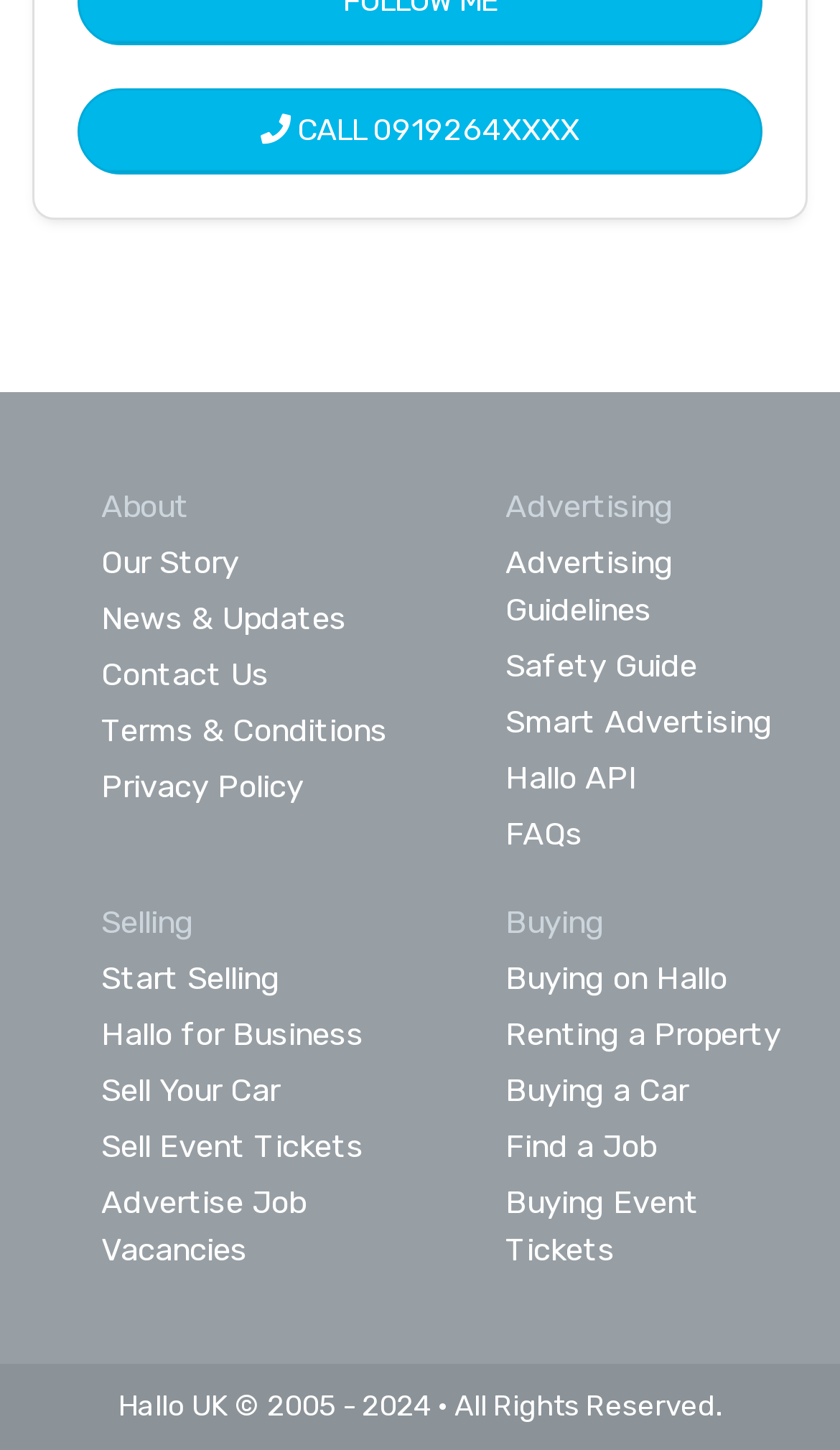What is the purpose of the 'Start Selling' link?
Answer with a single word or phrase, using the screenshot for reference.

To start selling